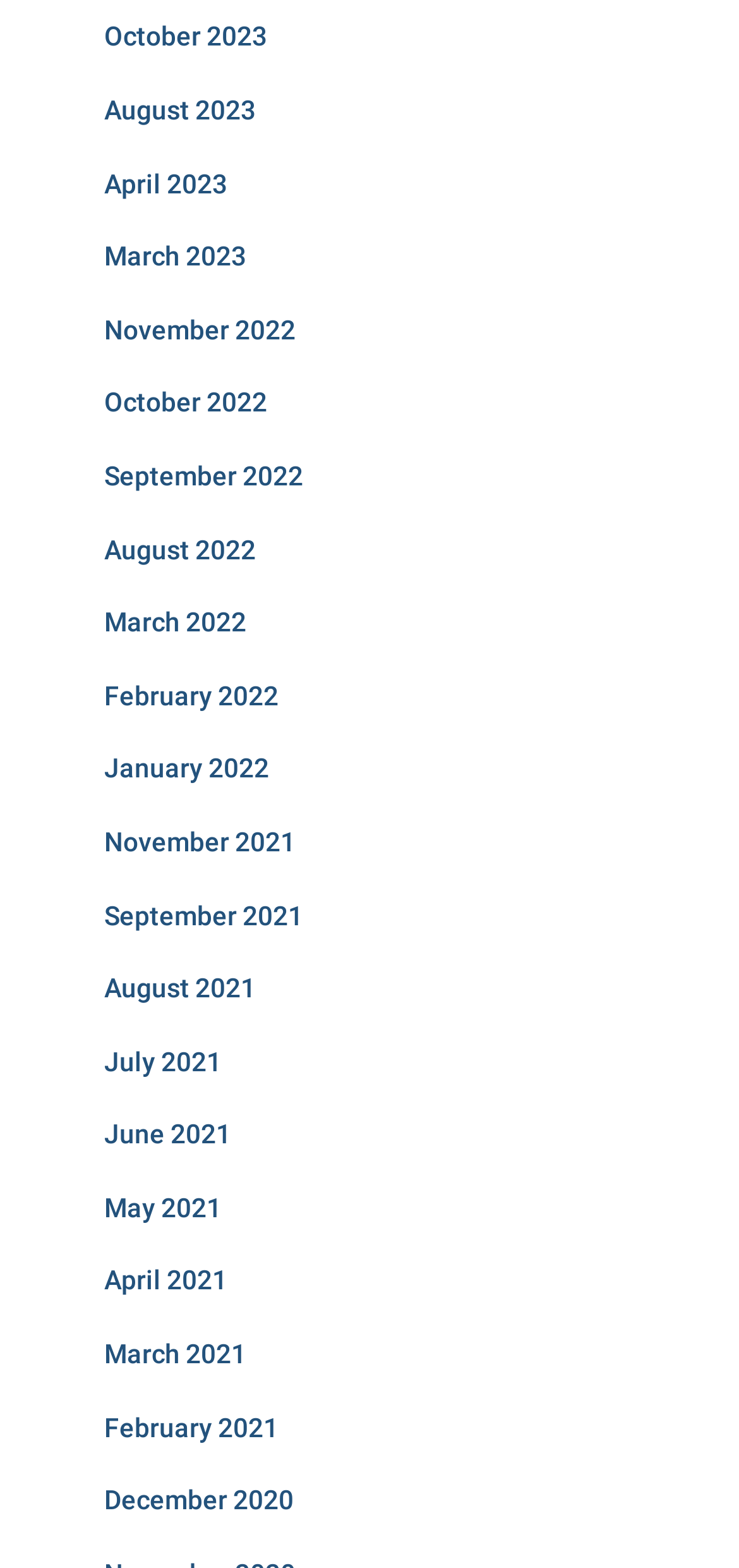Can you show the bounding box coordinates of the region to click on to complete the task described in the instruction: "view November 2022"?

[0.141, 0.2, 0.4, 0.22]